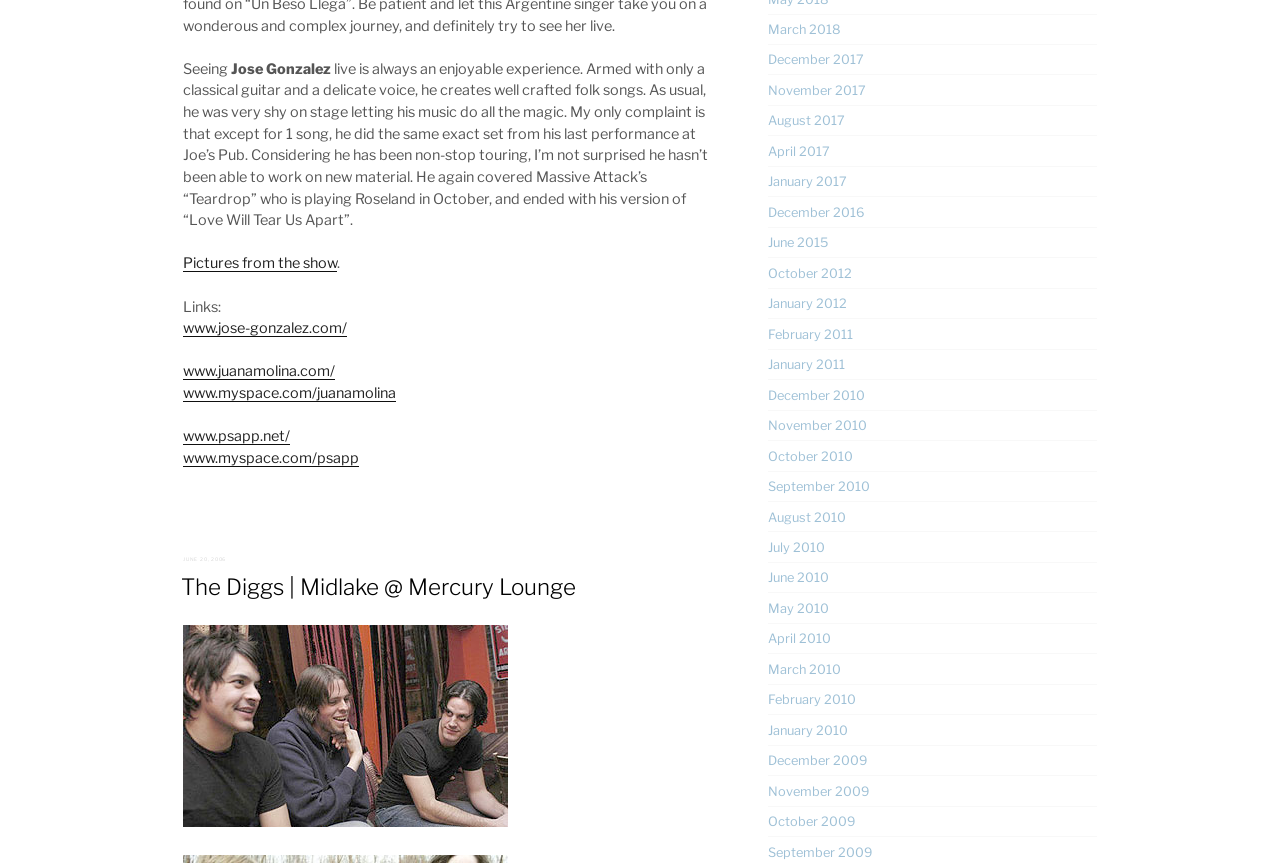Pinpoint the bounding box coordinates of the clickable element to carry out the following instruction: "Visit Jose Gonzalez's website."

[0.143, 0.37, 0.271, 0.391]